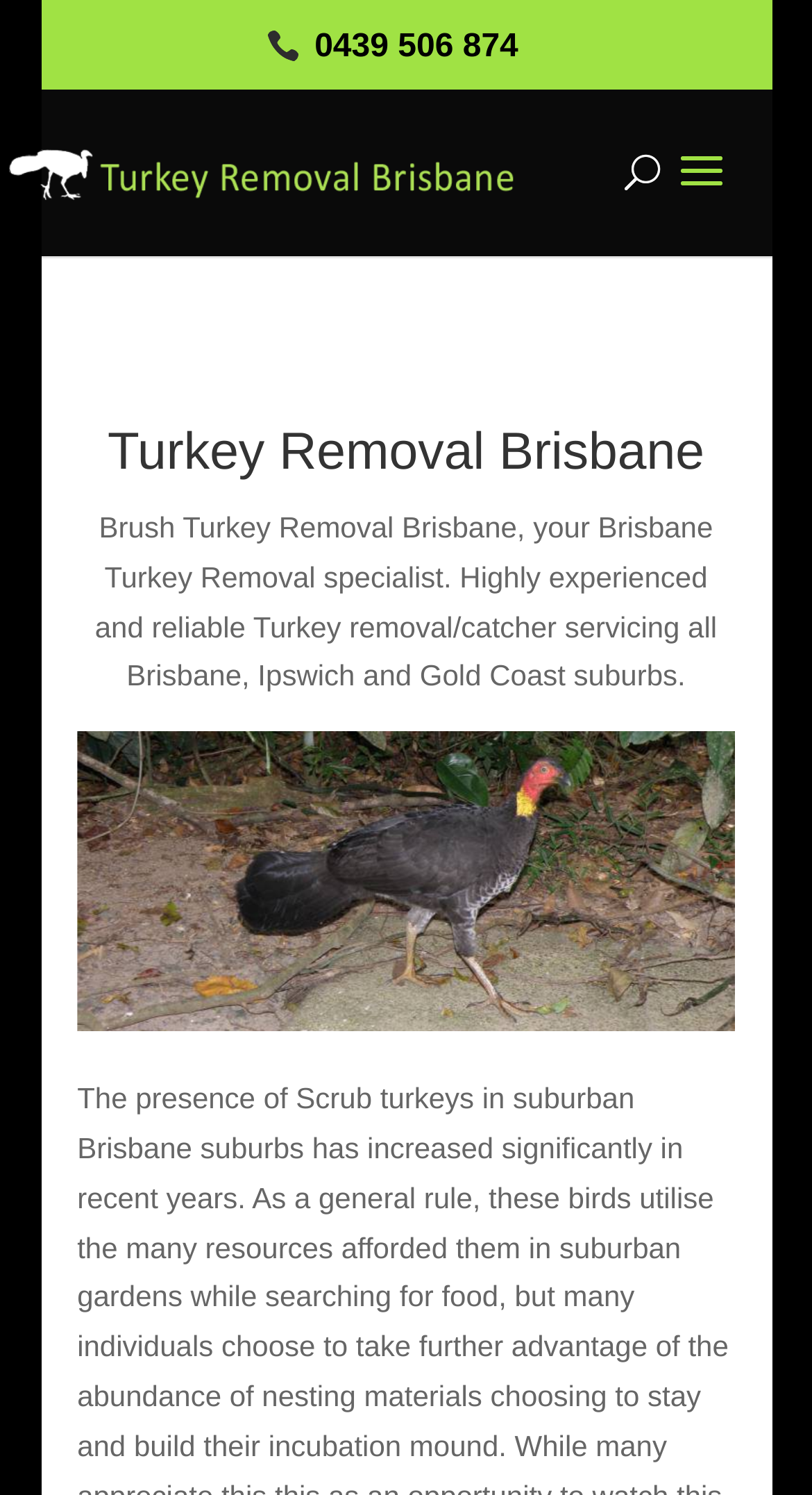Answer the question below with a single word or a brief phrase: 
What areas do they provide service to?

Brisbane, Ipswich, and Gold Coast suburbs